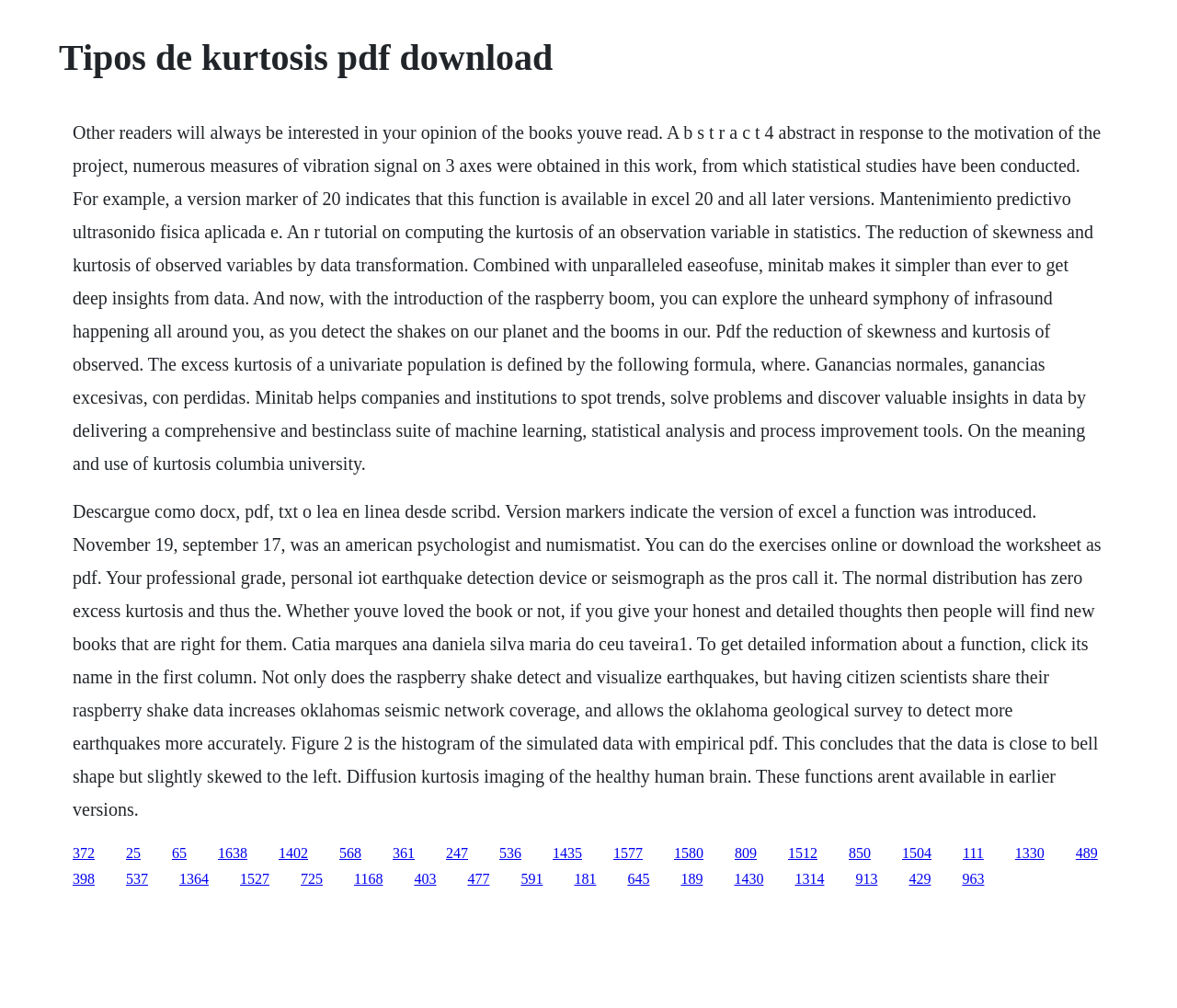What is the excess kurtosis of a normal distribution?
Ensure your answer is thorough and detailed.

The excess kurtosis of a normal distribution is zero, as stated in the text 'The normal distribution has zero excess kurtosis and thus the'.